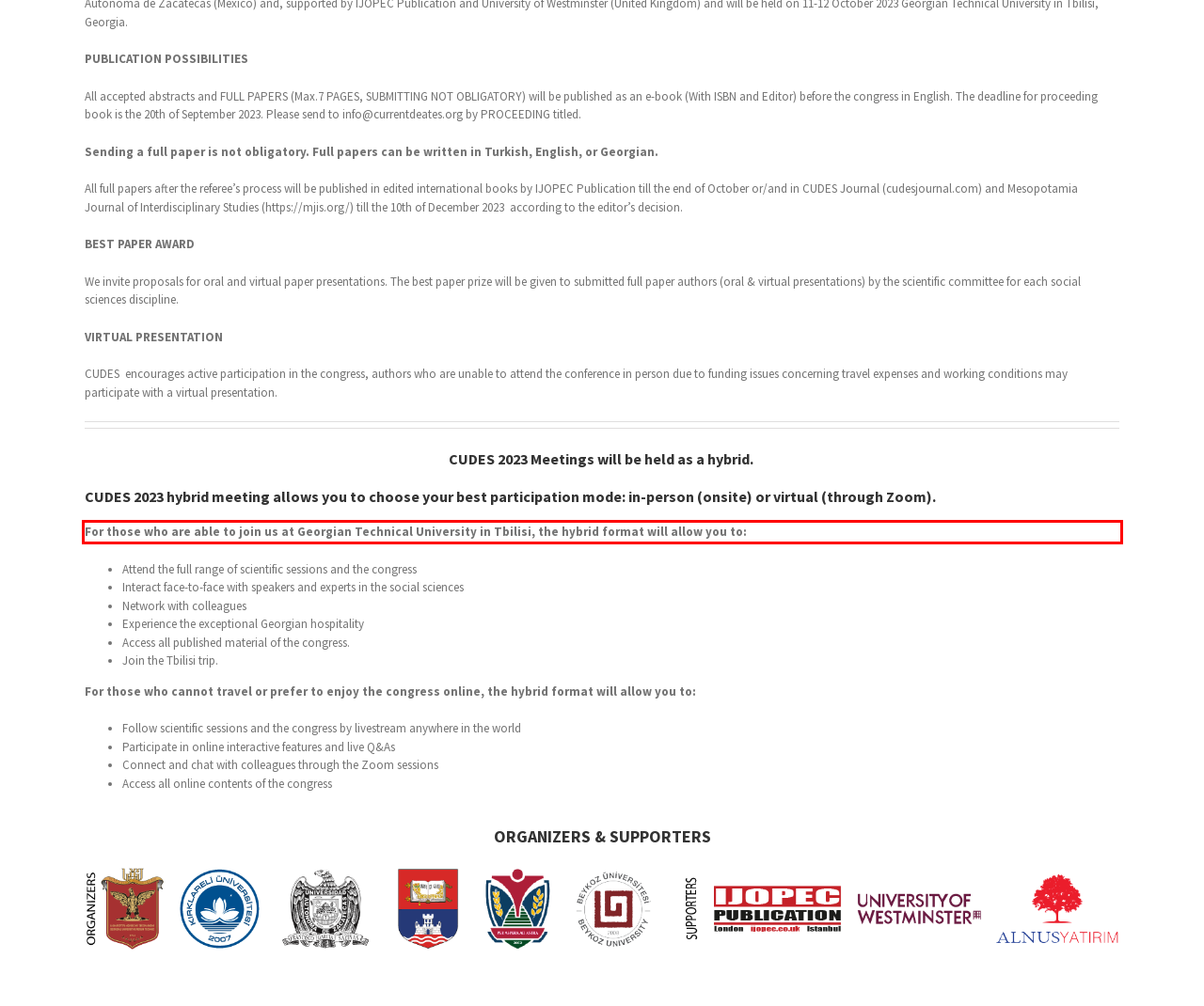Please look at the screenshot provided and find the red bounding box. Extract the text content contained within this bounding box.

For those who are able to join us at Georgian Technical University in Tbilisi, the hybrid format will allow you to: